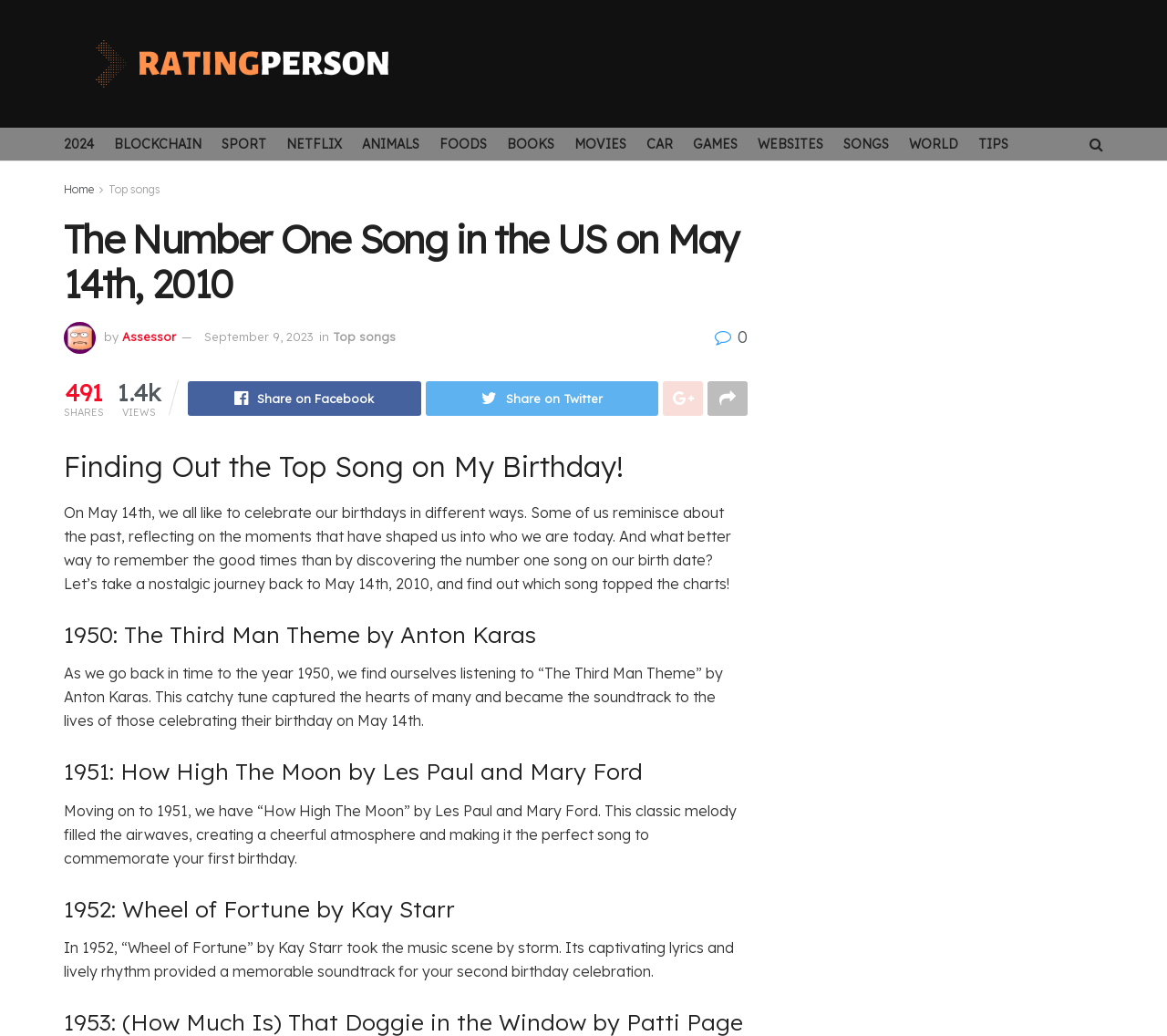Summarize the webpage with a detailed and informative caption.

This webpage is about finding the top song on a specific birthday, May 14th. At the top, there is a logo with the text "Ratingperson" and an image with the same name. Below the logo, there are several links to different categories, such as "BLOCKCHAIN", "SPORT", "NETFLIX", and more, arranged horizontally across the page.

The main content of the page starts with a heading that reads "The Number One Song in the US on May 14th, 2010". Below this heading, there is an image and a link to "Assessor", followed by the text "by" and another link to "Assessor". There is also a link to "September 9, 2023" and another link to "Top songs".

The page then displays some statistics, including the number of shares (491) and views (1.4k), along with some social media sharing links. Below this, there is a heading that reads "Finding Out the Top Song on My Birthday!" followed by a paragraph of text that explains the concept of the page.

The main content of the page is divided into sections, each representing a different year, starting from 1950. Each section has a heading with the year and the title of the top song, followed by a paragraph of text that describes the song. The sections are arranged vertically down the page, with the earliest year at the top.

On the right side of the page, there is an advertisement iframe that takes up a significant amount of space.